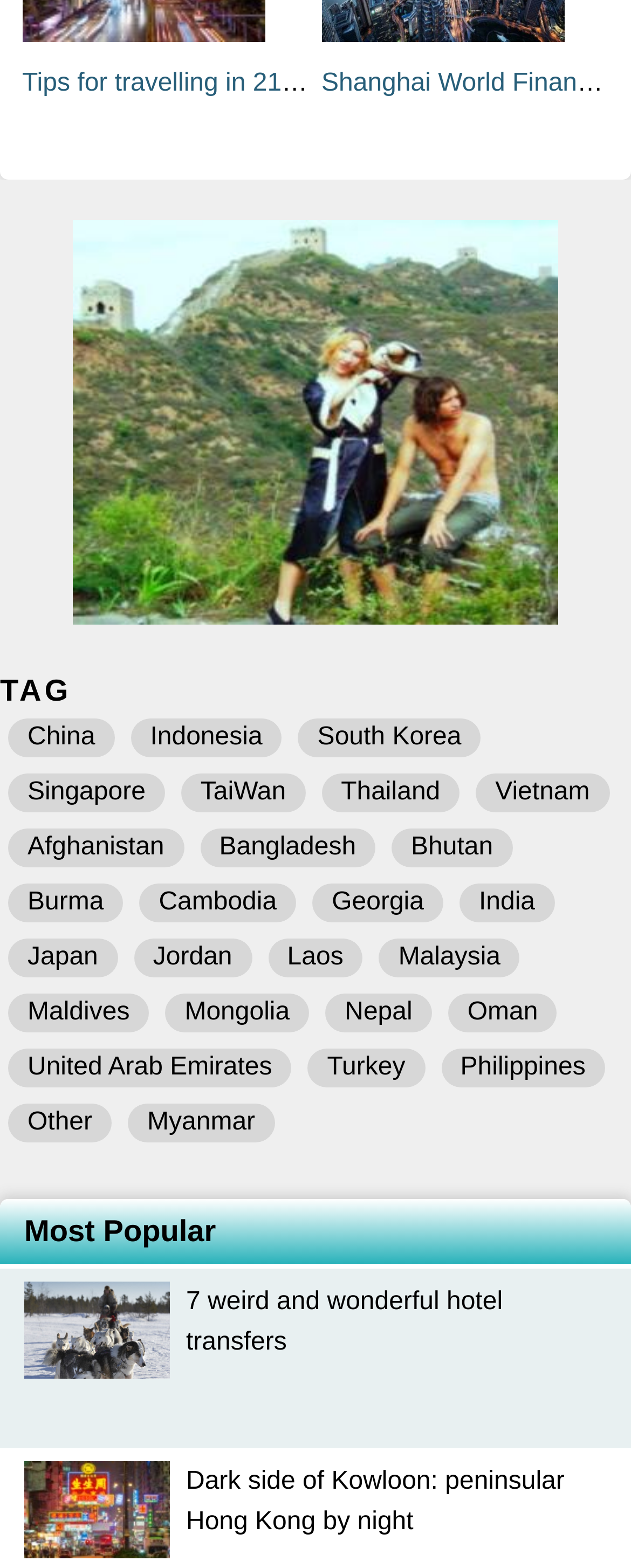Point out the bounding box coordinates of the section to click in order to follow this instruction: "Read the article about 7 weird and wonderful hotel transfers".

[0.295, 0.821, 0.797, 0.865]